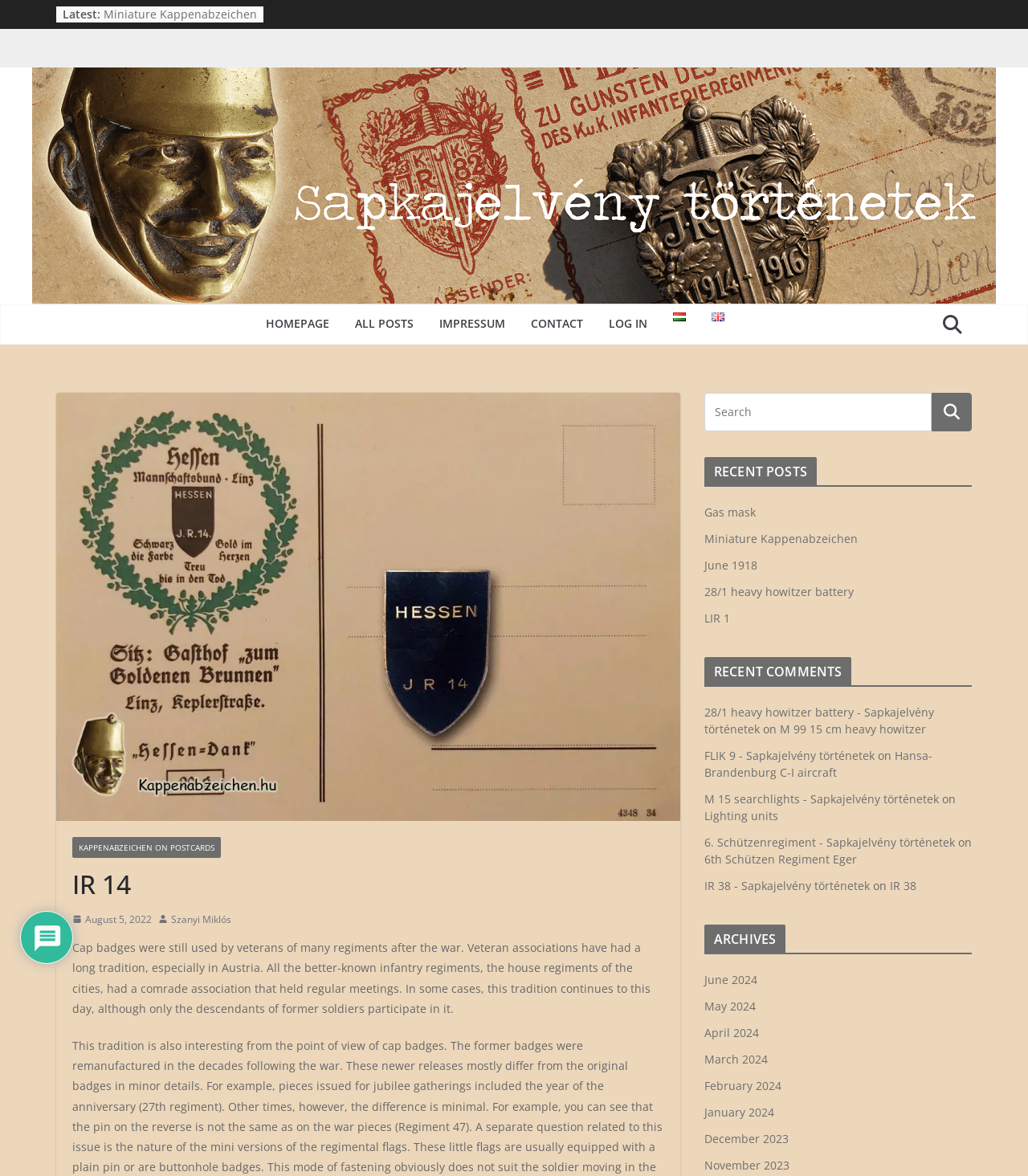Please identify the bounding box coordinates of the region to click in order to complete the given instruction: "Select the 'English' language". The coordinates should be four float numbers between 0 and 1, i.e., [left, top, right, bottom].

[0.692, 0.266, 0.704, 0.286]